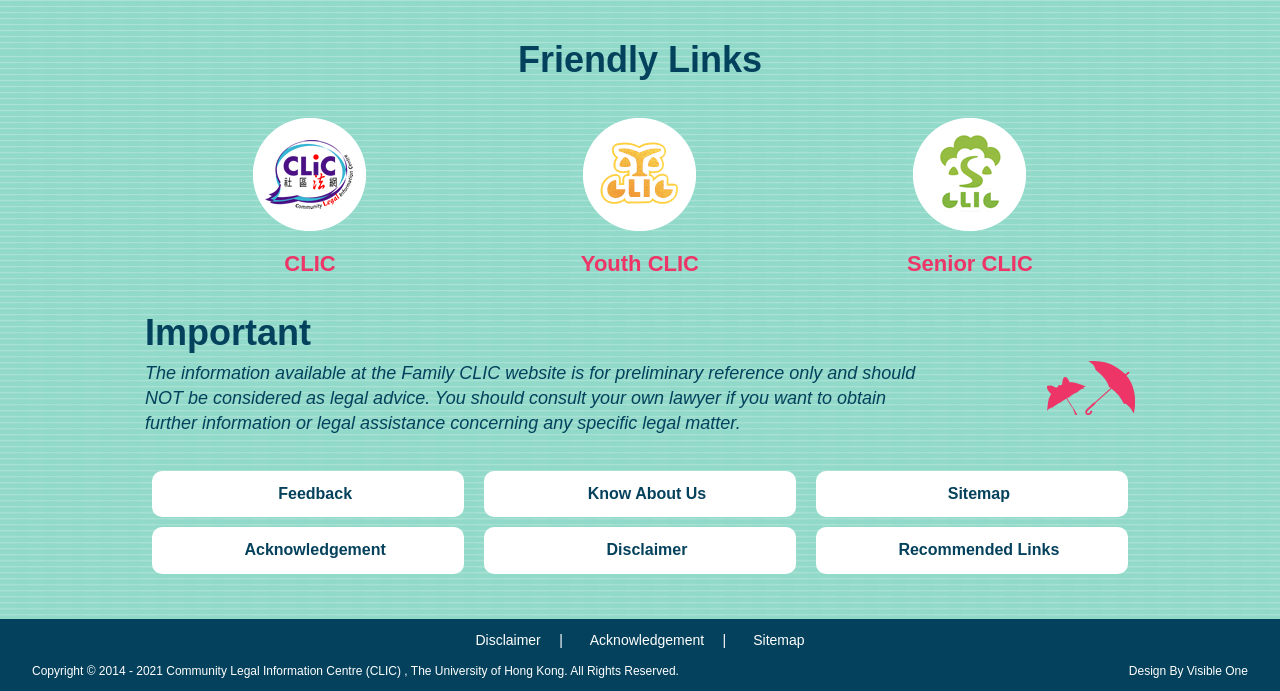Find the bounding box coordinates for the element that must be clicked to complete the instruction: "go to Sitemap". The coordinates should be four float numbers between 0 and 1, indicated as [left, top, right, bottom].

[0.648, 0.681, 0.881, 0.749]